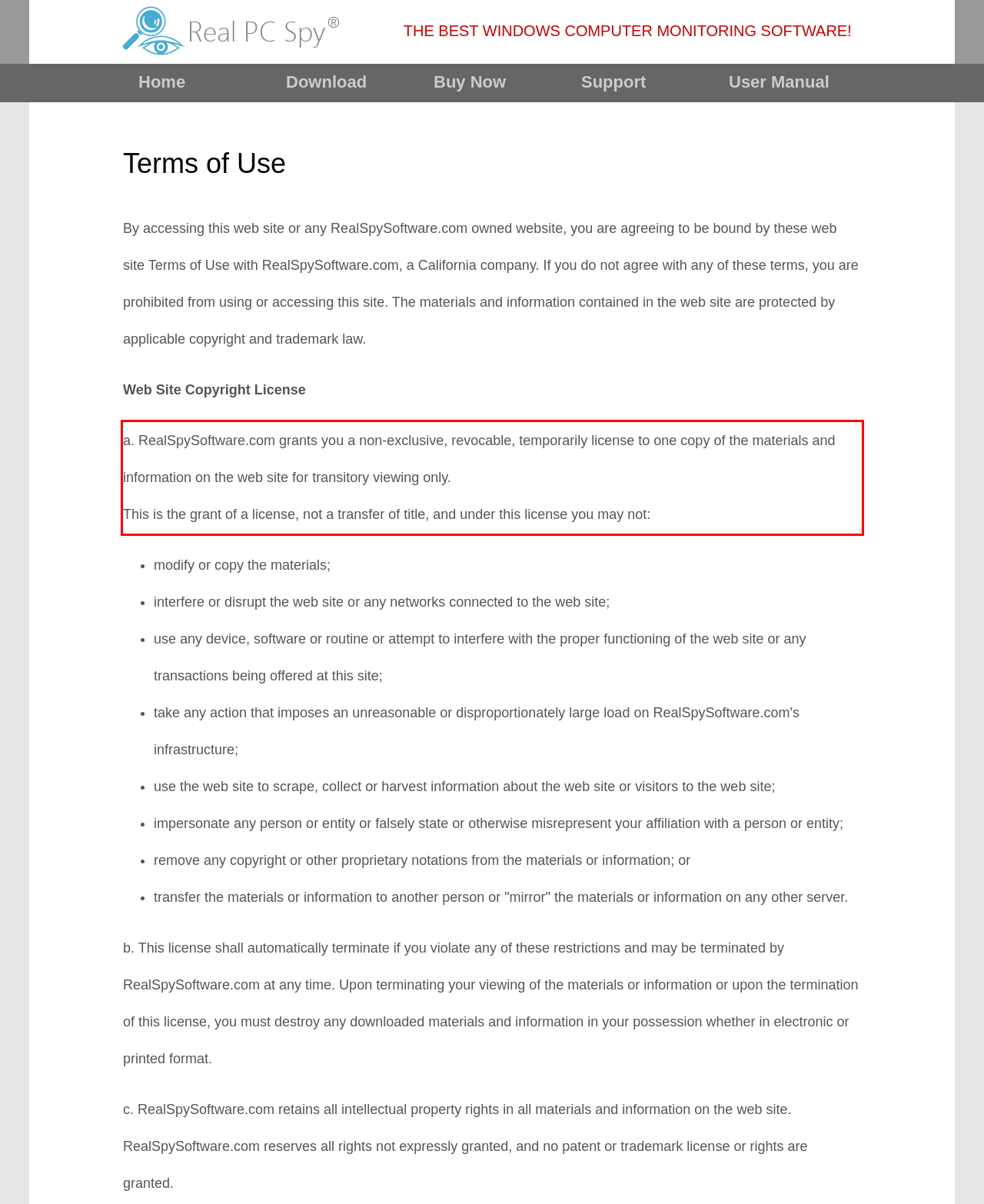You are looking at a screenshot of a webpage with a red rectangle bounding box. Use OCR to identify and extract the text content found inside this red bounding box.

a. RealSpySoftware.com grants you a non-exclusive, revocable, temporarily license to one copy of the materials and information on the web site for transitory viewing only. This is the grant of a license, not a transfer of title, and under this license you may not: